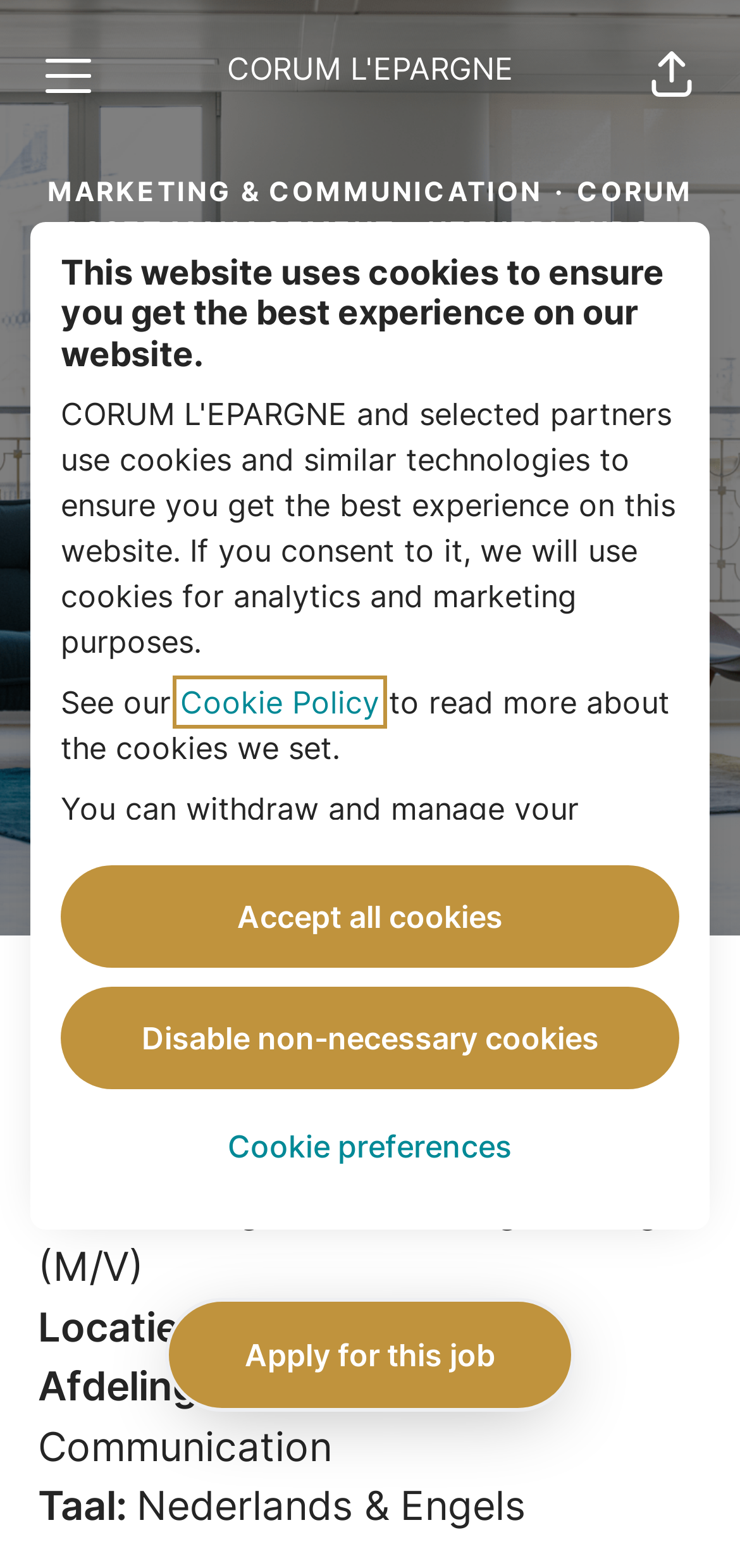Determine the bounding box coordinates of the clickable region to execute the instruction: "Click the Apply for this job button". The coordinates should be four float numbers between 0 and 1, denoted as [left, top, right, bottom].

[0.218, 0.374, 0.782, 0.439]